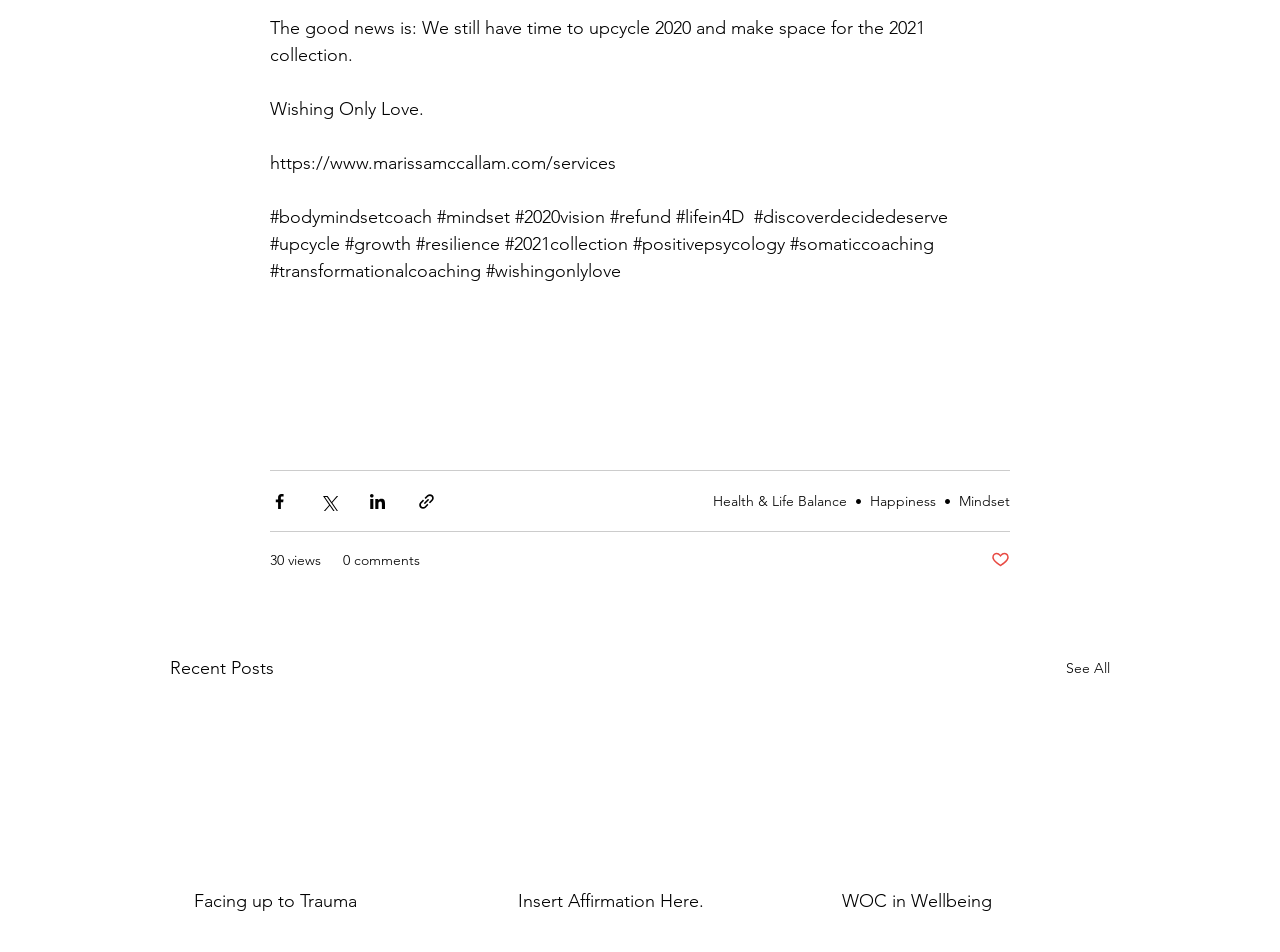Give a succinct answer to this question in a single word or phrase: 
What is the first sentence on the webpage?

The good news is: We still have time to upcycle 2020 and make space for the 2021 collection.